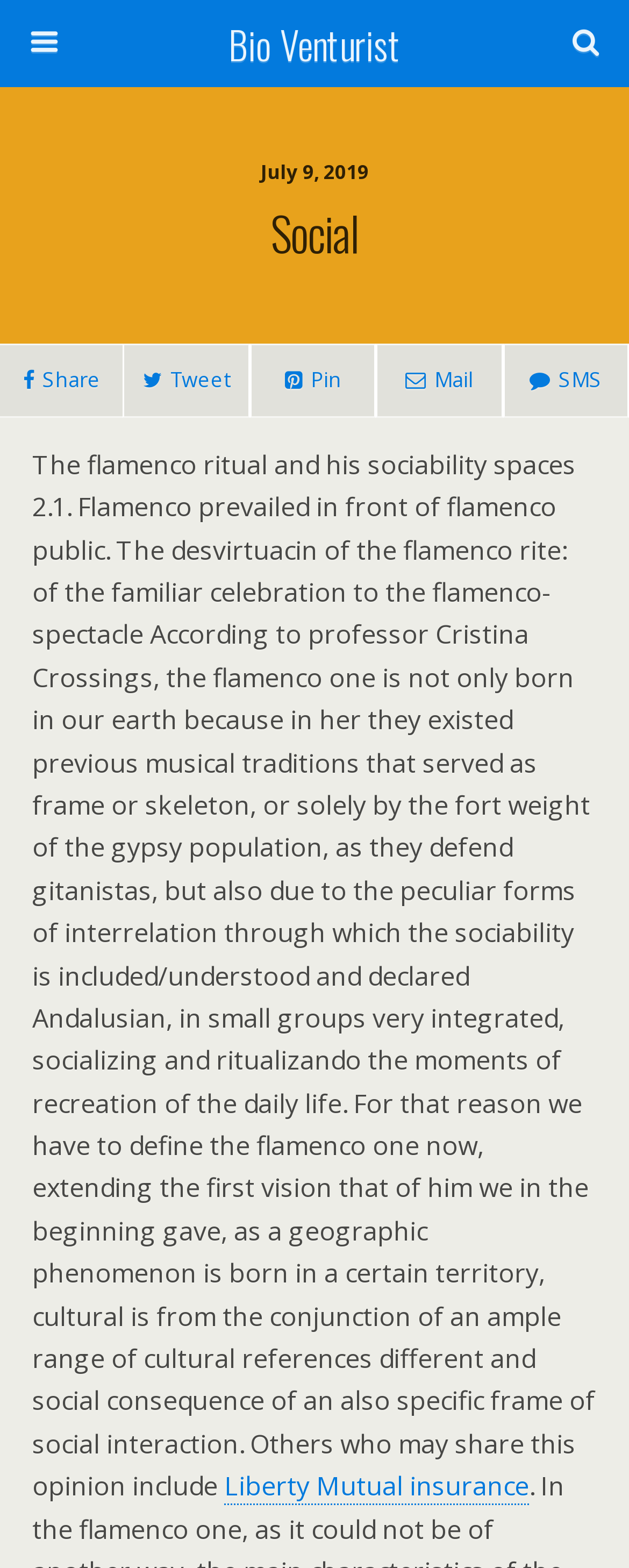Using the element description: "Liberty Mutual insurance", determine the bounding box coordinates for the specified UI element. The coordinates should be four float numbers between 0 and 1, [left, top, right, bottom].

[0.356, 0.936, 0.841, 0.96]